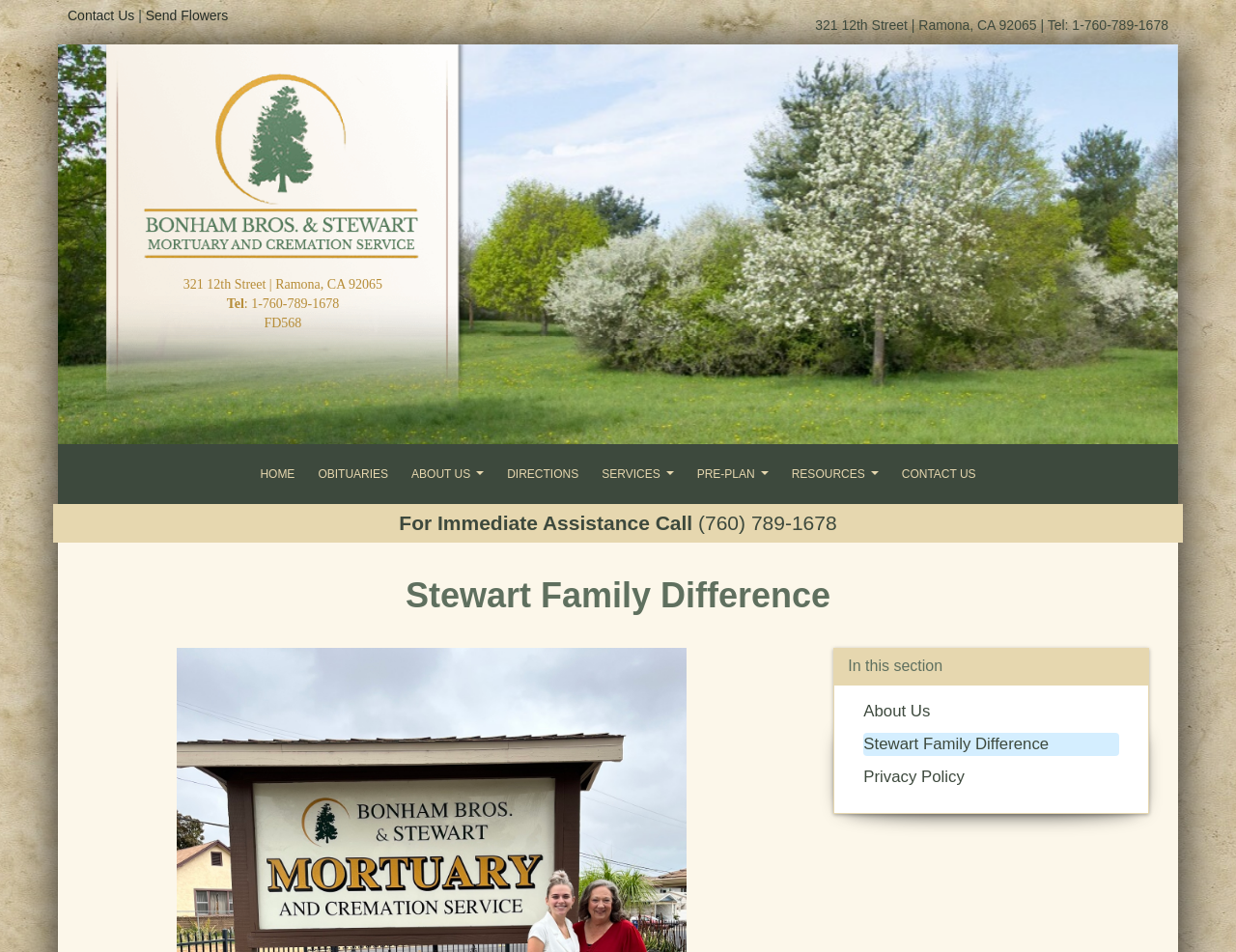Locate the bounding box coordinates of the clickable part needed for the task: "Learn about Services".

[0.478, 0.468, 0.554, 0.529]